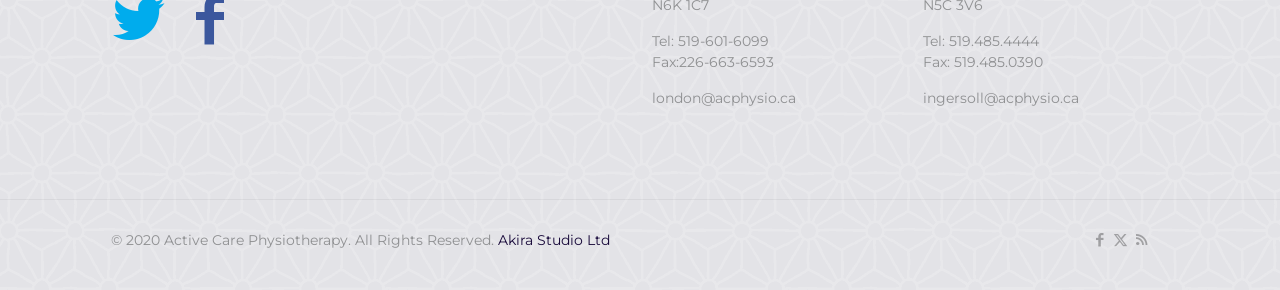Please reply with a single word or brief phrase to the question: 
How many social media links are available in the social menu?

3